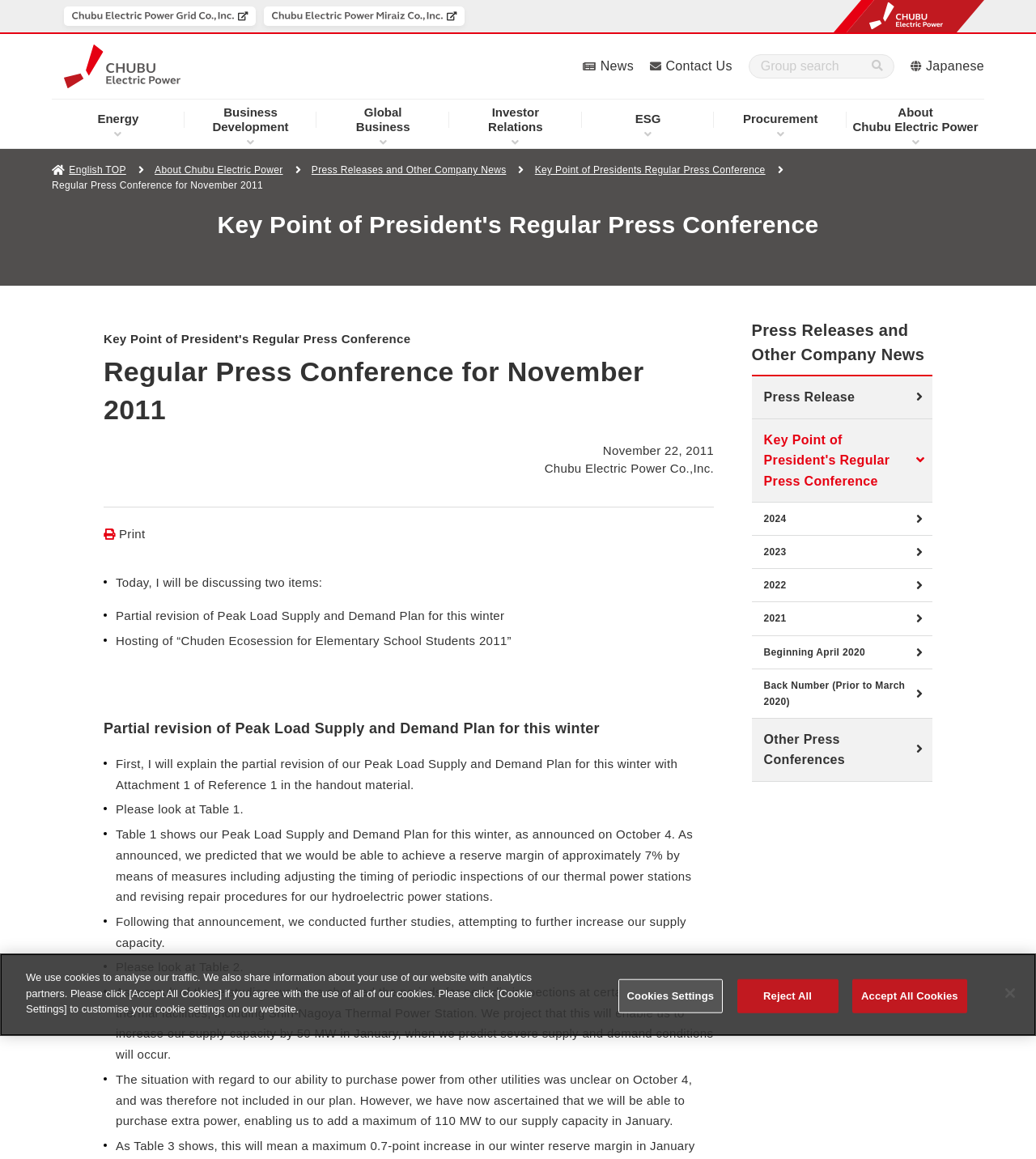Identify the bounding box coordinates for the UI element that matches this description: "Beginning April 2020".

[0.725, 0.549, 0.9, 0.576]